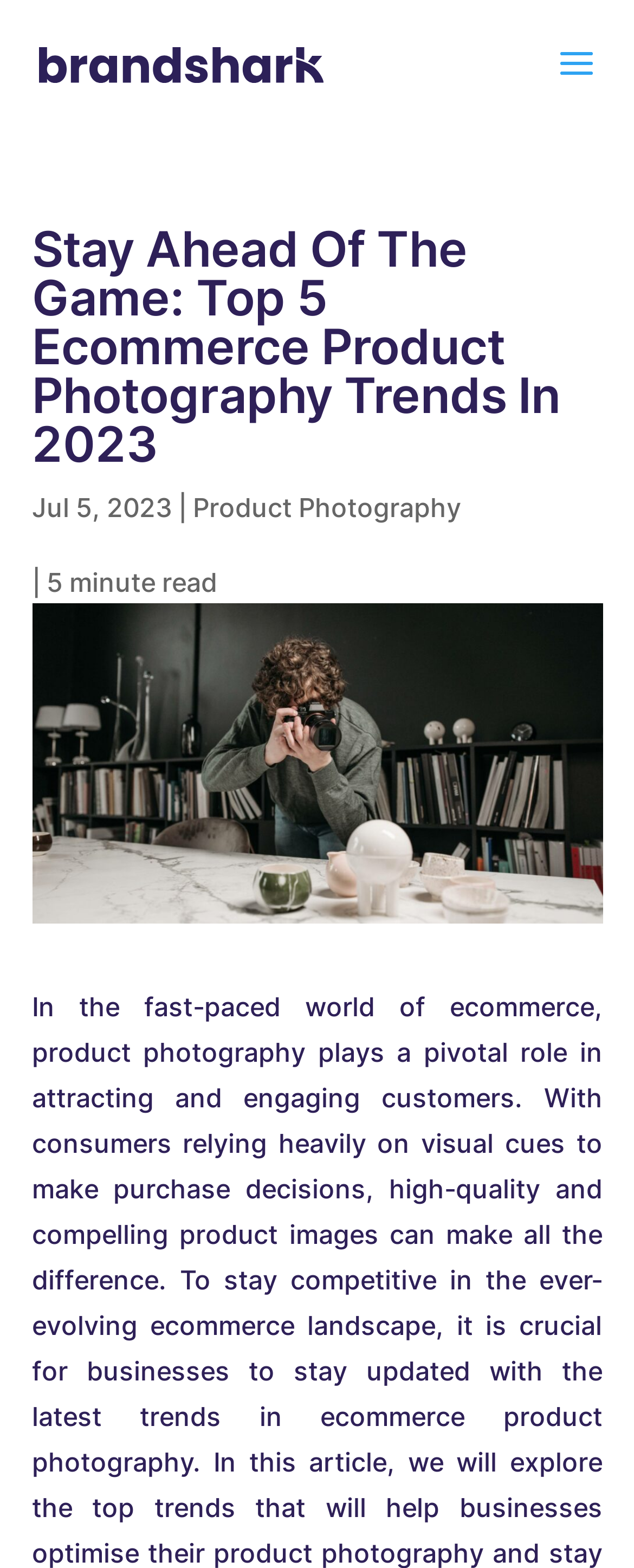Create a detailed description of the webpage's content and layout.

The webpage is about the latest ecommerce product photography trends for 2023. At the top left, there is a link to "Brandshark" accompanied by an image with the same name. Below this, a prominent heading reads "Stay Ahead Of The Game: Top 5 Ecommerce Product Photography Trends In 2023", taking up most of the width of the page. 

To the right of the heading, there is a date "Jul 5, 2023" followed by a vertical line and a link to "Product Photography". Below this, there is a text indicating the article's reading time, "5 minute read". 

A large image occupies the majority of the page, depicting a man doing ecommerce product photography. This image is positioned below the heading and the text elements mentioned above.